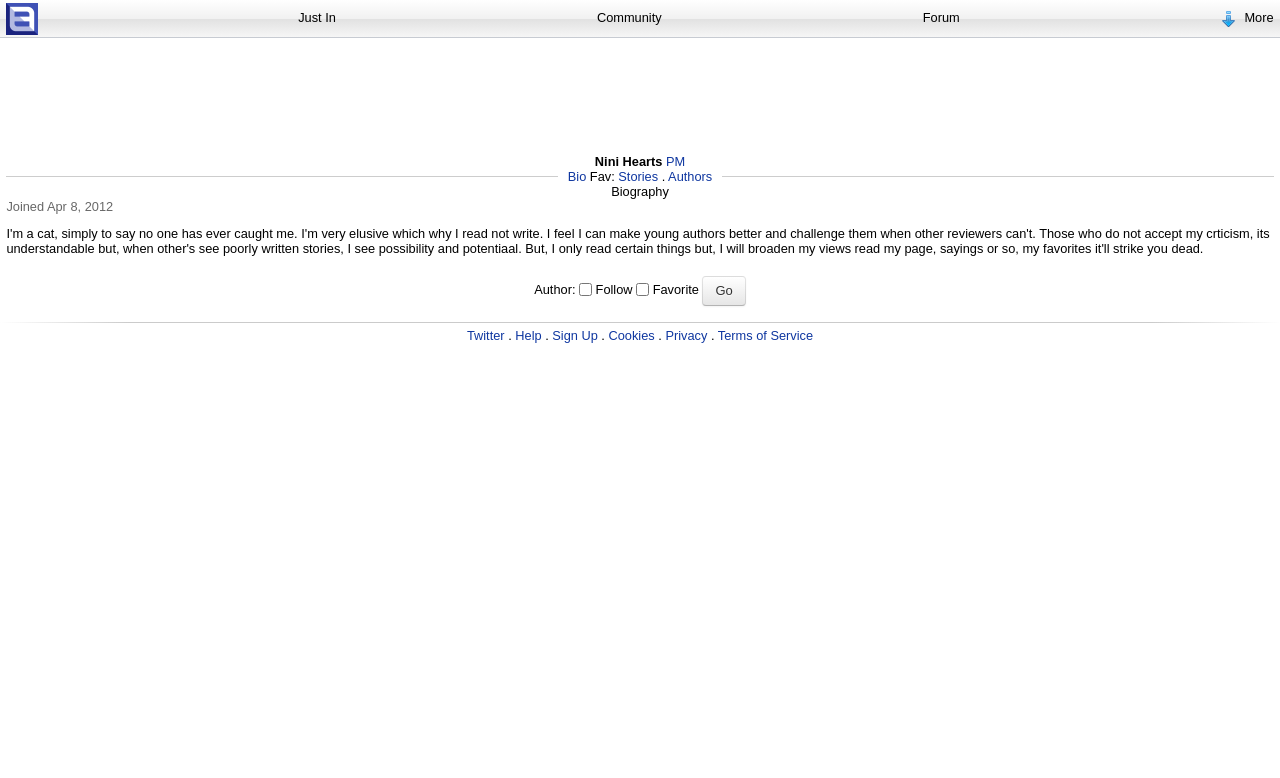Give a detailed overview of the webpage's appearance and contents.

This webpage is about the author Nini Hearts on FanFiction.Net. At the top left, there is a link to FanFiction.Net with an accompanying image. To the right of this, there are several links: "Just In", "Community", "Forum", and "V" with an accompanying image. On the far right, there is a link "More" with a static text.

Below this top section, there is an advertisement iframe. Underneath the advertisement, the author's name "Nini Hearts" is displayed, along with links to "PM" and "Bio". There are also links to "Stories", "Authors", and a static text "Fav:".

Further down, there is a biography section with a static text "Biography". Below this, there is information about when the author joined, with a static text "Joined" and a date "Apr 8, 2012".

In the middle of the page, there is a section with an "Author:" label, followed by two checkboxes and static texts "Follow" and "Favorite". There is also a "Go" button. 

At the bottom of the page, there is a horizontal separator, followed by links to "Twitter", "Help", "Sign Up", "Cookies", "Privacy", and "Terms of Service", with static texts separating some of these links.